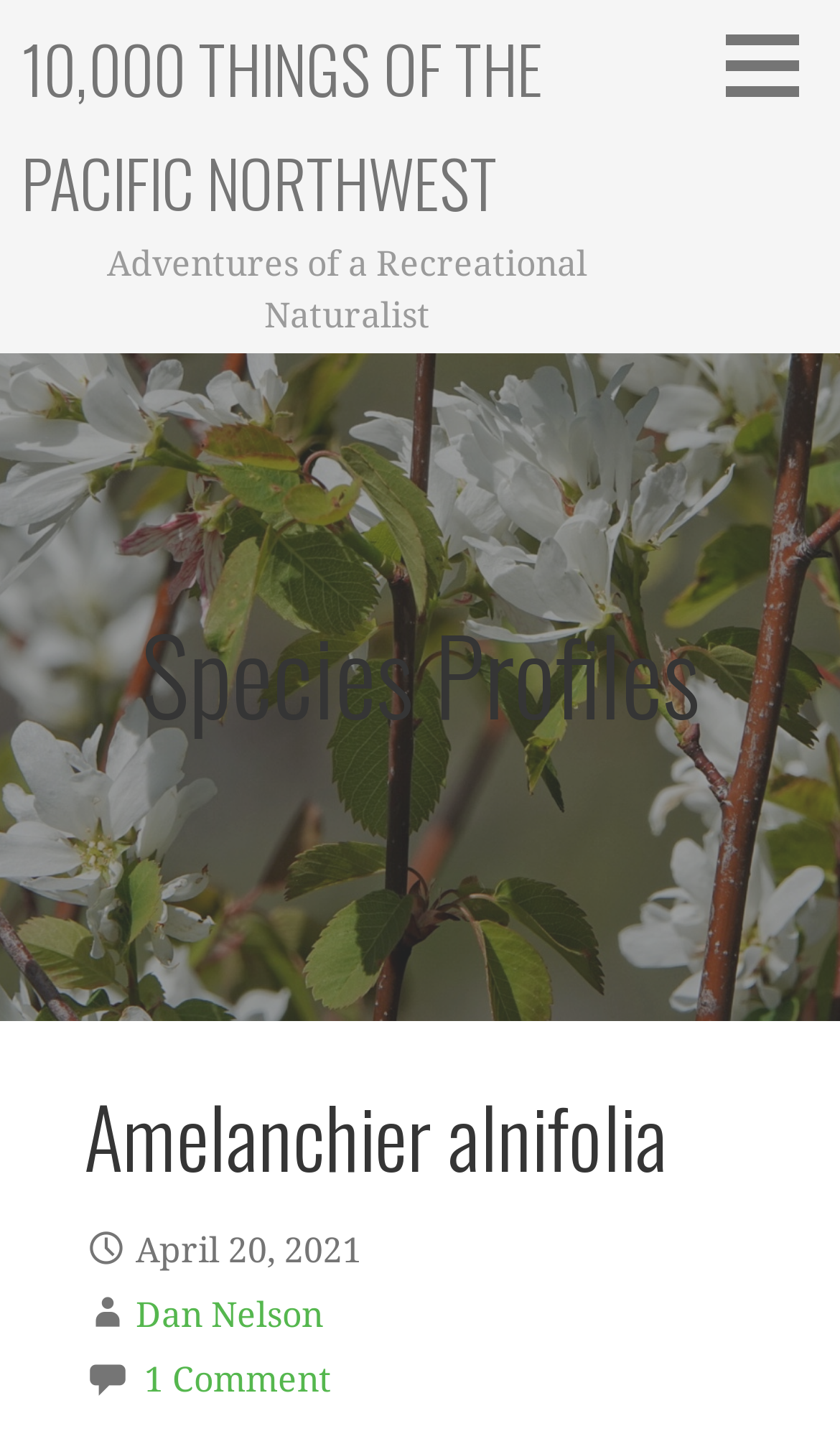Locate the bounding box coordinates for the element described below: "1 Comment". The coordinates must be four float values between 0 and 1, formatted as [left, top, right, bottom].

[0.172, 0.939, 0.395, 0.967]